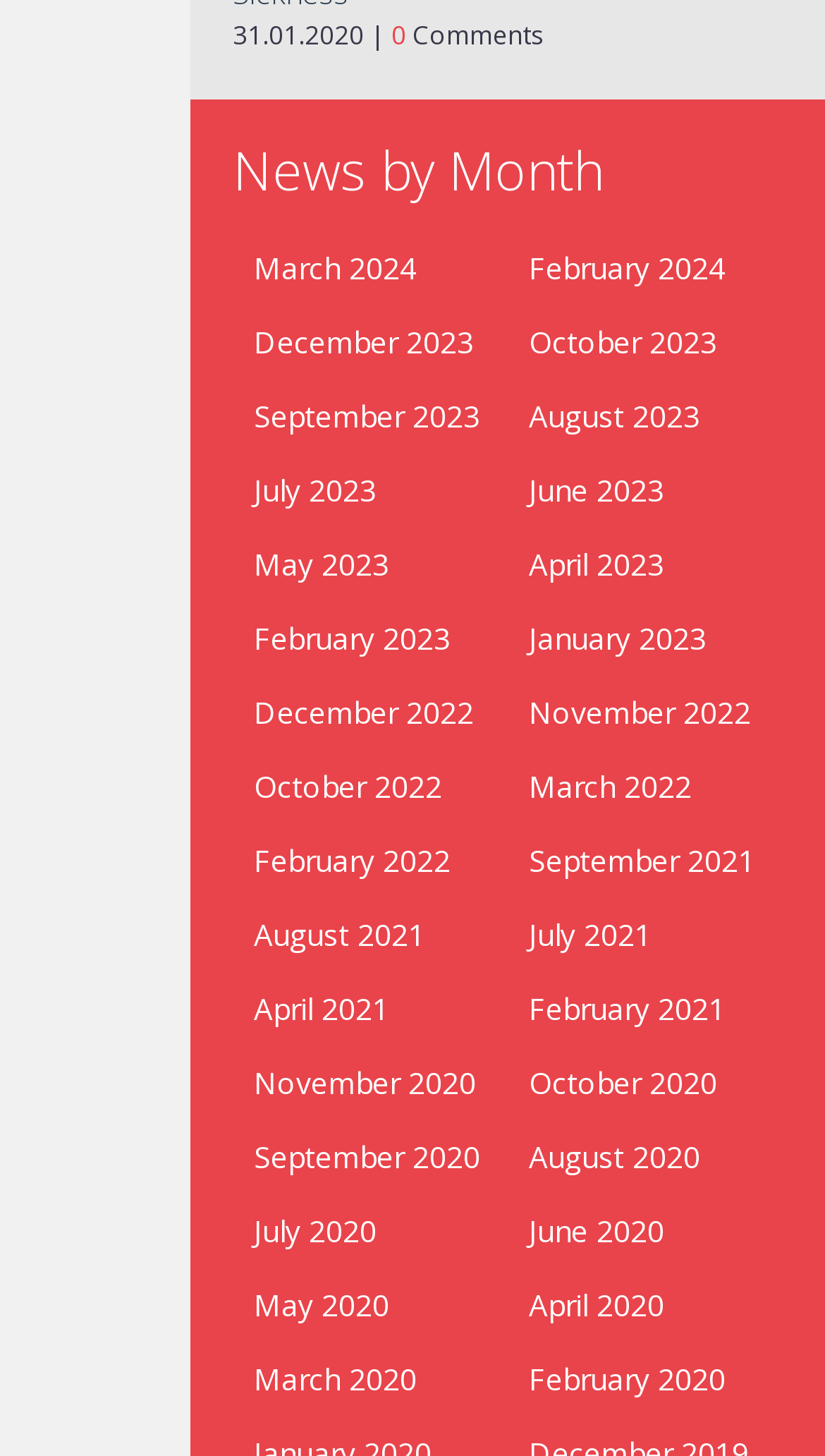Locate the bounding box coordinates of the UI element described by: "0". Provide the coordinates as four float numbers between 0 and 1, formatted as [left, top, right, bottom].

[0.474, 0.011, 0.492, 0.036]